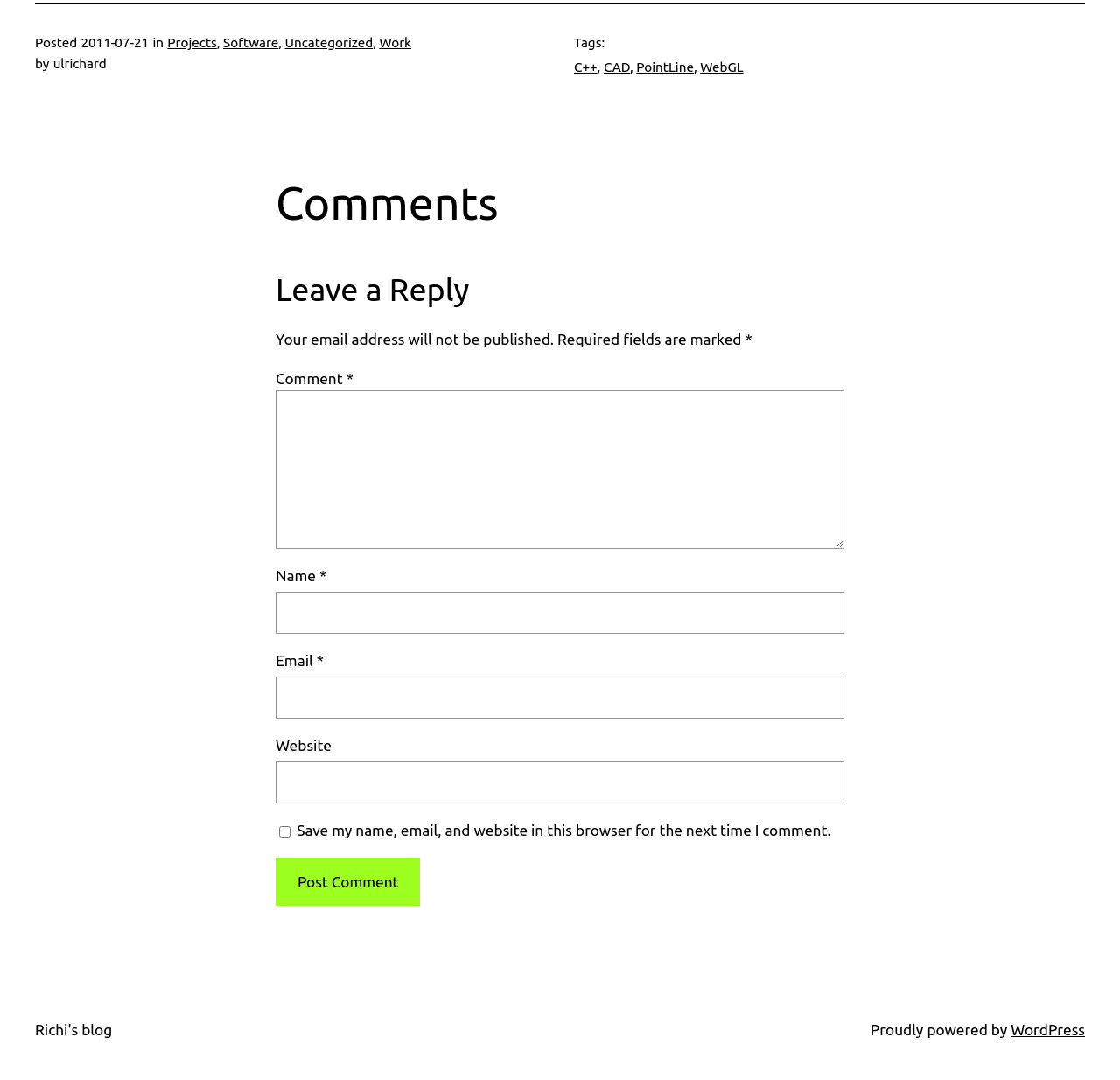What is the purpose of the checkbox?
Answer the question with as much detail as possible.

I found the purpose of the checkbox by looking at the text of the checkbox element which says 'Save my name, email, and website in this browser for the next time I comment'.